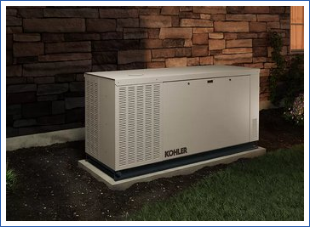Using the information in the image, give a detailed answer to the following question: What type of wall is in the backdrop?

The caption describes the scene, mentioning that the backdrop features a textured stone wall, which creates a harmonious blend of functionality and aesthetics.